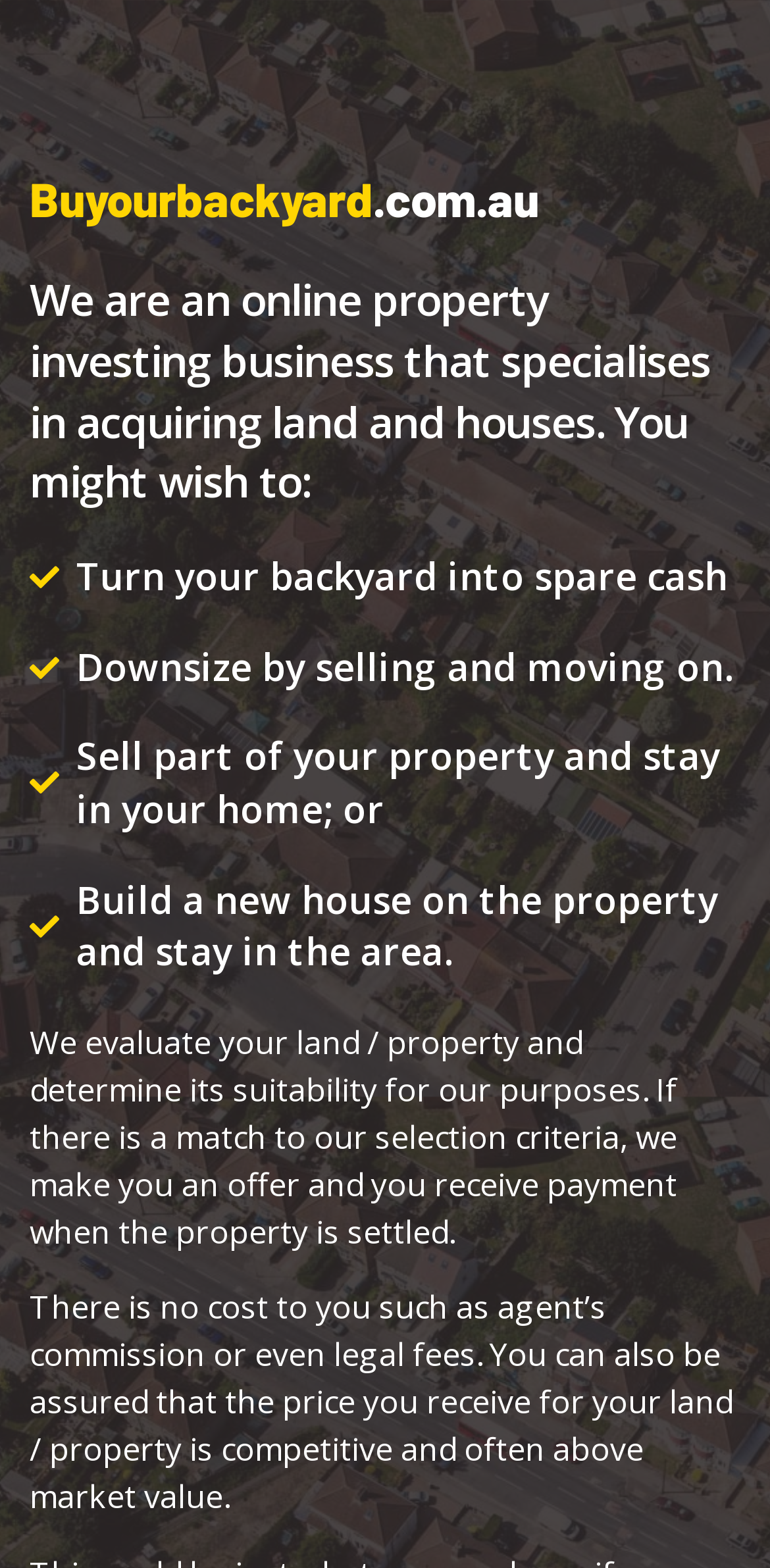What does Buyourbackyard.com.au do with your land/property?
Provide a detailed answer to the question, using the image to inform your response.

The webpage states that Buyourbackyard.com.au evaluates your land/property and determines its suitability for their purposes, and if there is a match to their selection criteria, they make you an offer and you receive payment when the property is settled.